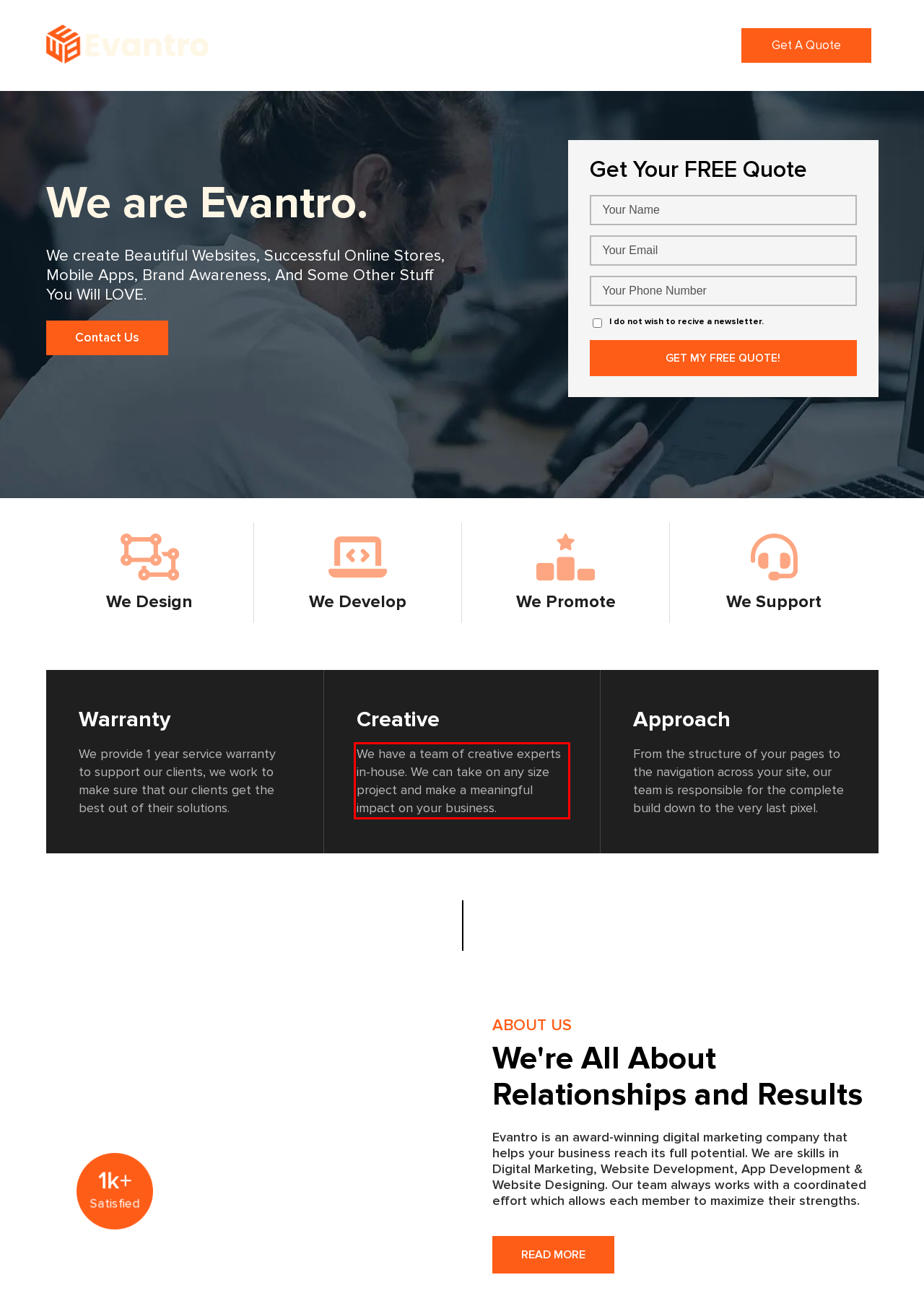Analyze the screenshot of the webpage that features a red bounding box and recognize the text content enclosed within this red bounding box.

We have a team of creative experts in-house. We can take on any size project and make a meaningful impact on your business.